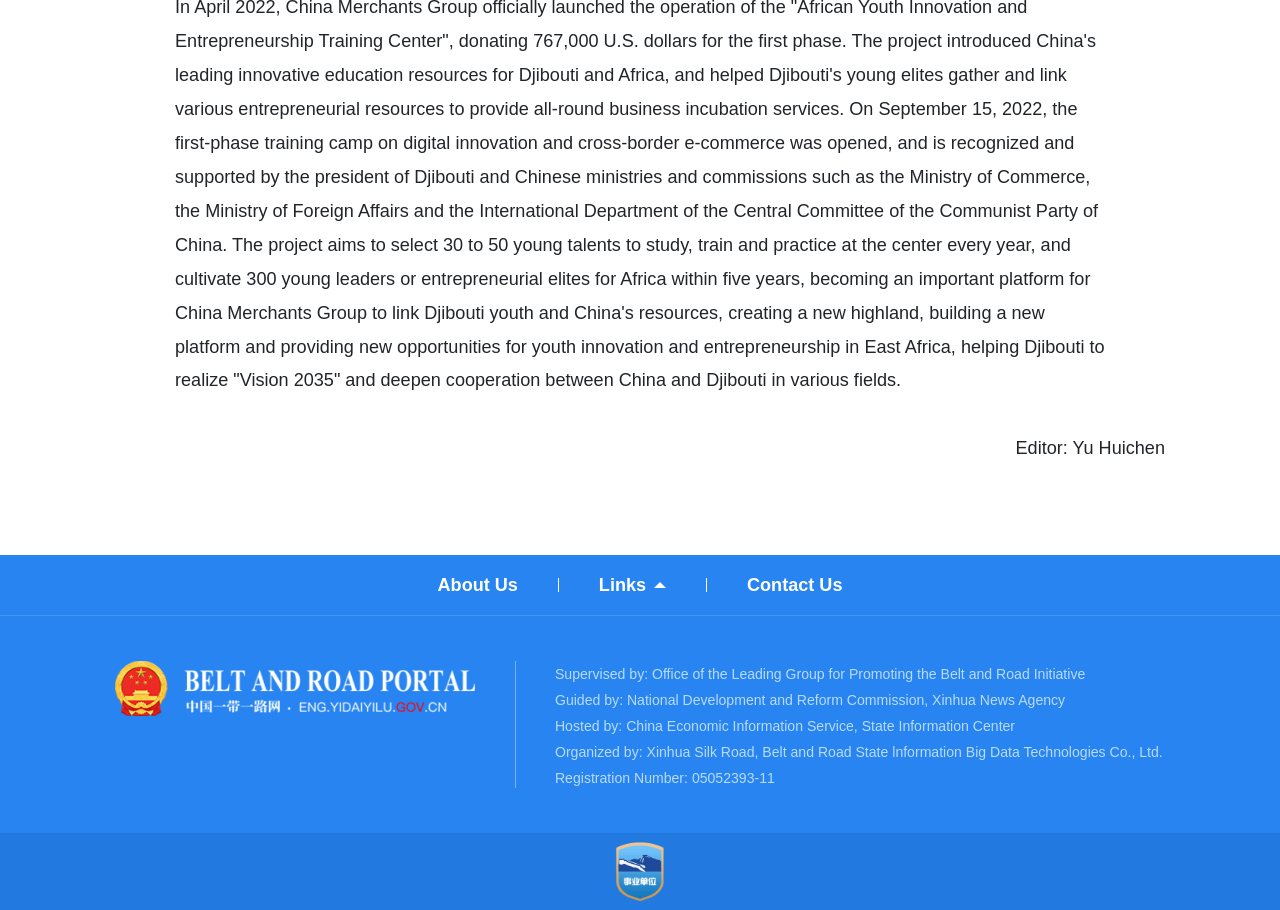Using the description: "About Us", determine the UI element's bounding box coordinates. Ensure the coordinates are in the format of four float numbers between 0 and 1, i.e., [left, top, right, bottom].

[0.342, 0.628, 0.405, 0.658]